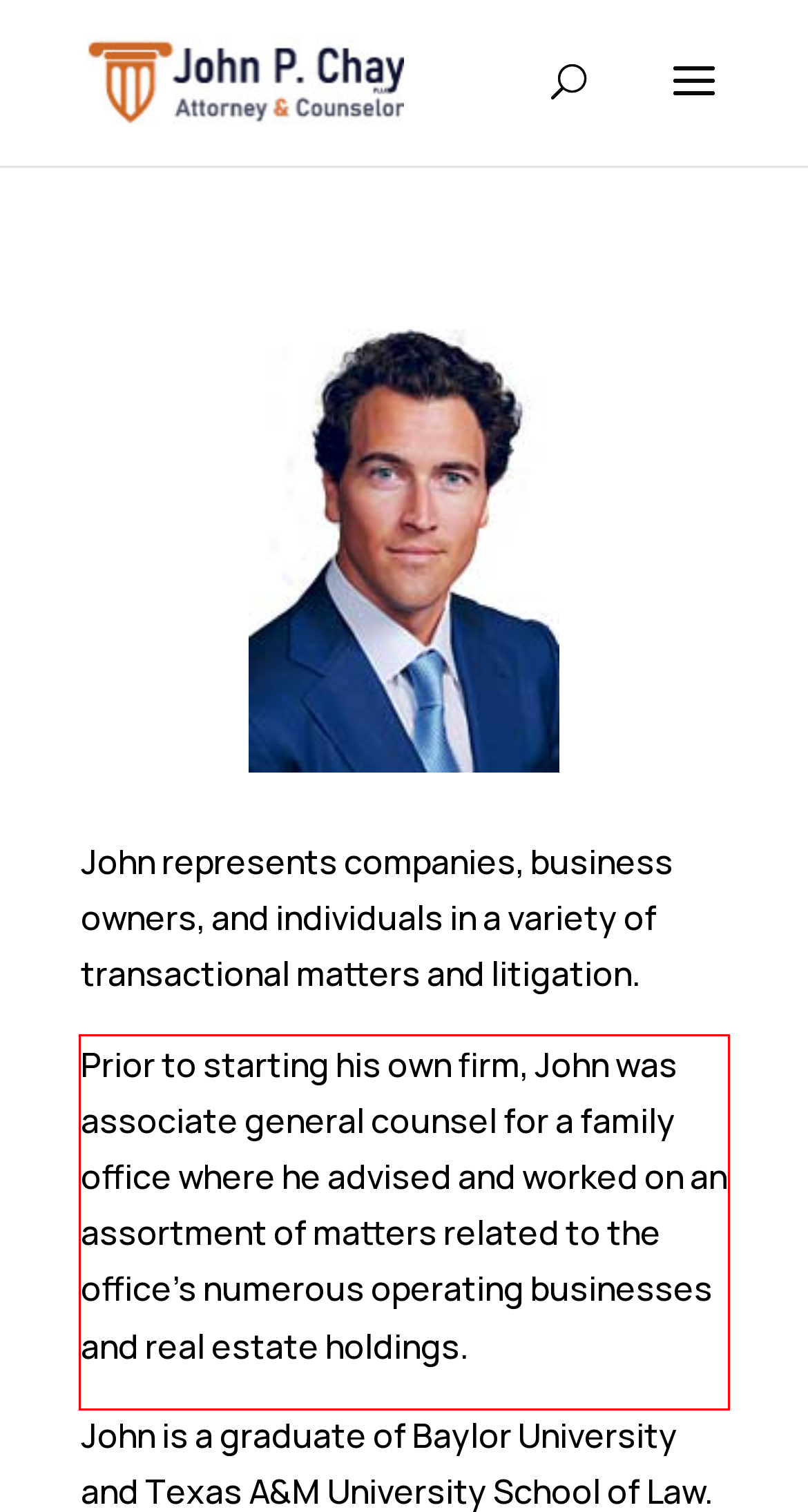You are presented with a webpage screenshot featuring a red bounding box. Perform OCR on the text inside the red bounding box and extract the content.

Prior to starting his own firm, John was associate general counsel for a family office where he advised and worked on an assortment of matters related to the office’s numerous operating businesses and real estate holdings.